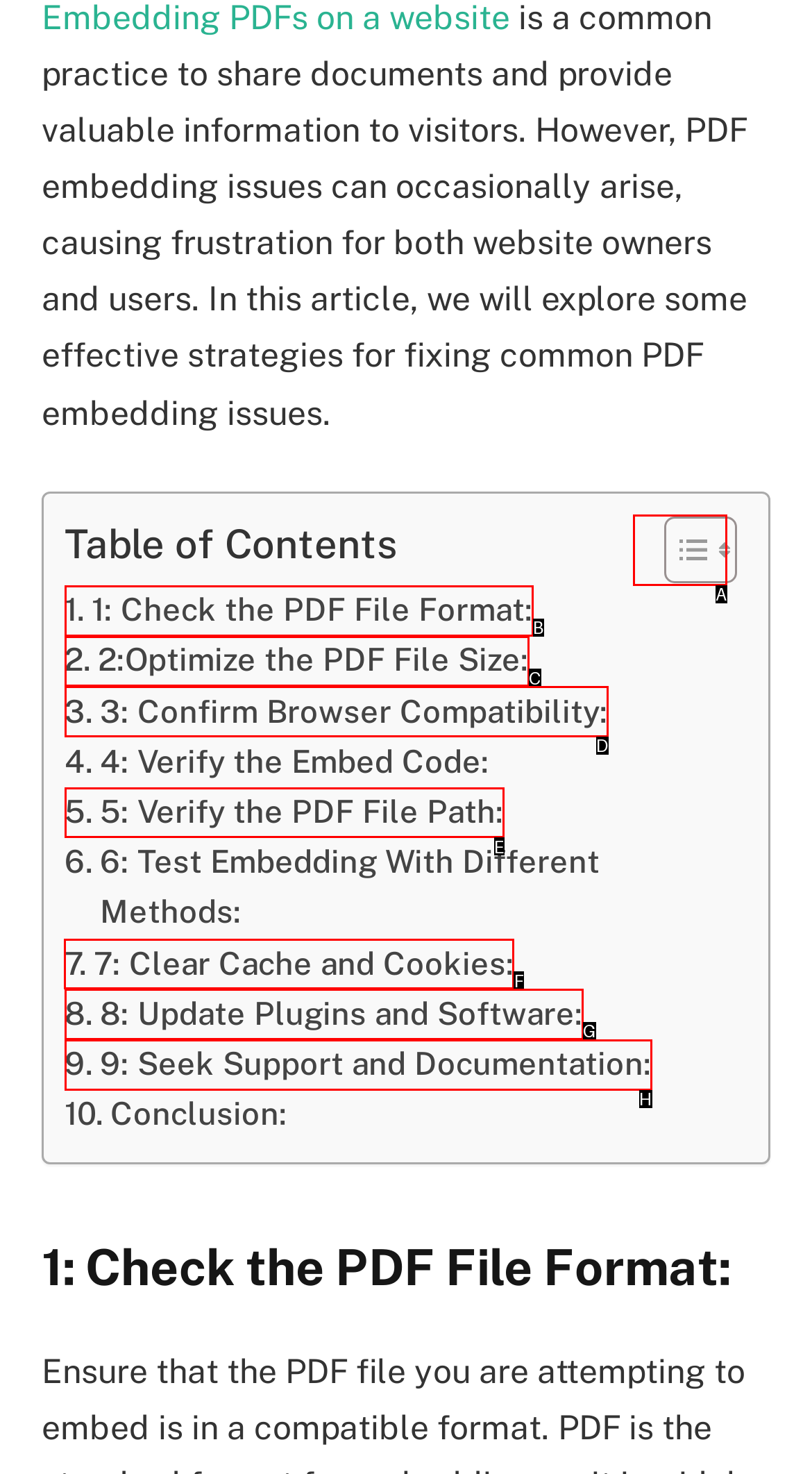Tell me which one HTML element I should click to complete the following task: Clear Cache and Cookies Answer with the option's letter from the given choices directly.

F